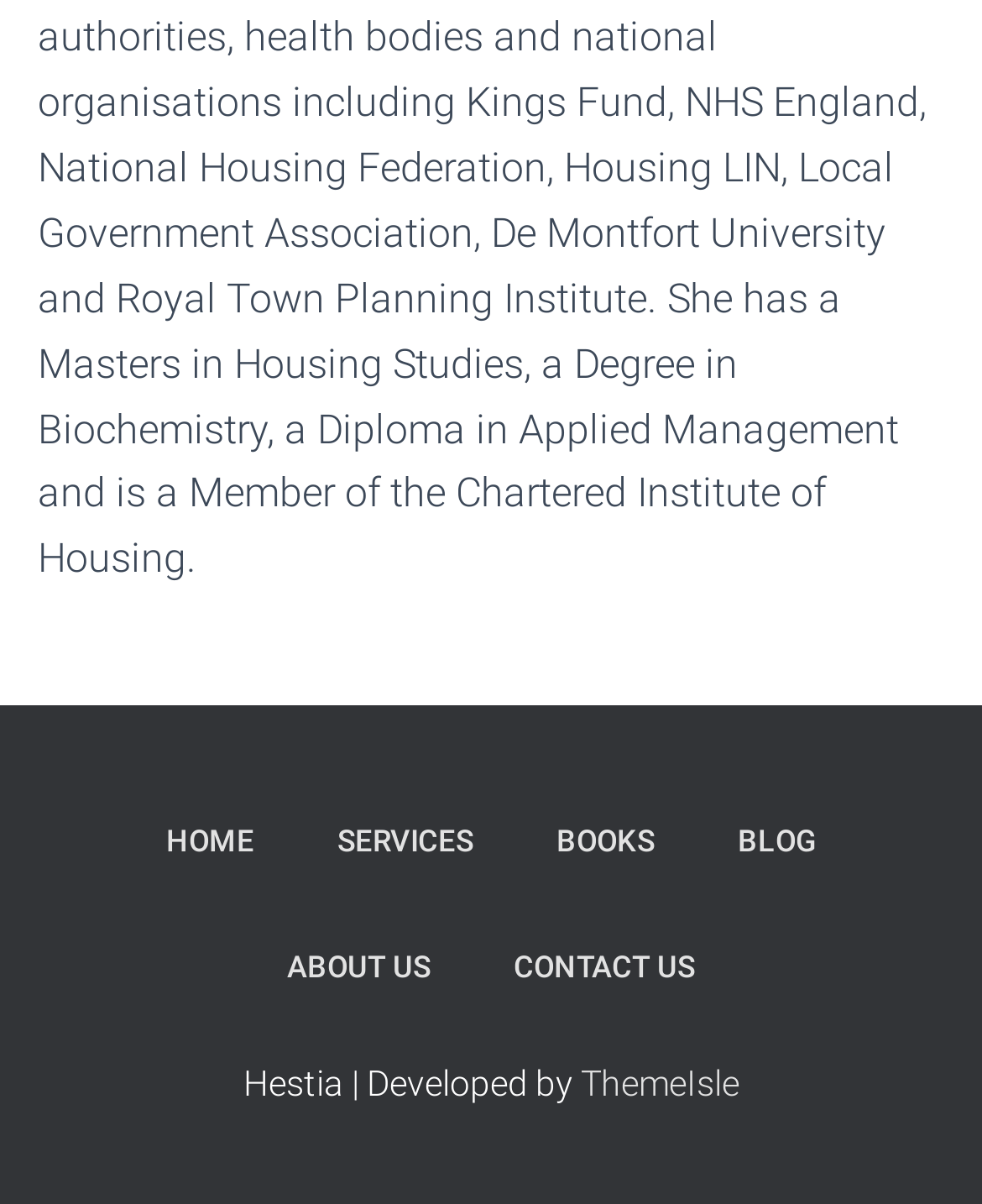Locate the bounding box of the UI element defined by this description: "ThemeIsle". The coordinates should be given as four float numbers between 0 and 1, formatted as [left, top, right, bottom].

[0.591, 0.883, 0.753, 0.916]